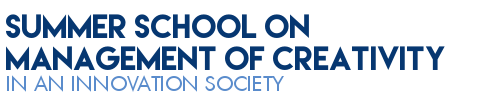Generate an elaborate description of what you see in the image.

The image represents the logo for the "Mosaic Summer School on Management of Creativity in an Innovation Society." This logo emphasizes creativity and innovation, aligning with the program's focus on fostering management skills in creative environments. The design is likely intended to reflect the dynamic and collaborative spirit of the summer school, which aims to bring together participants interested in exploring new ideas and practices in creative management. The logo serves as a visual identity for the event, encapsulating its essence and objectives in promoting innovative thinking within societal frameworks.